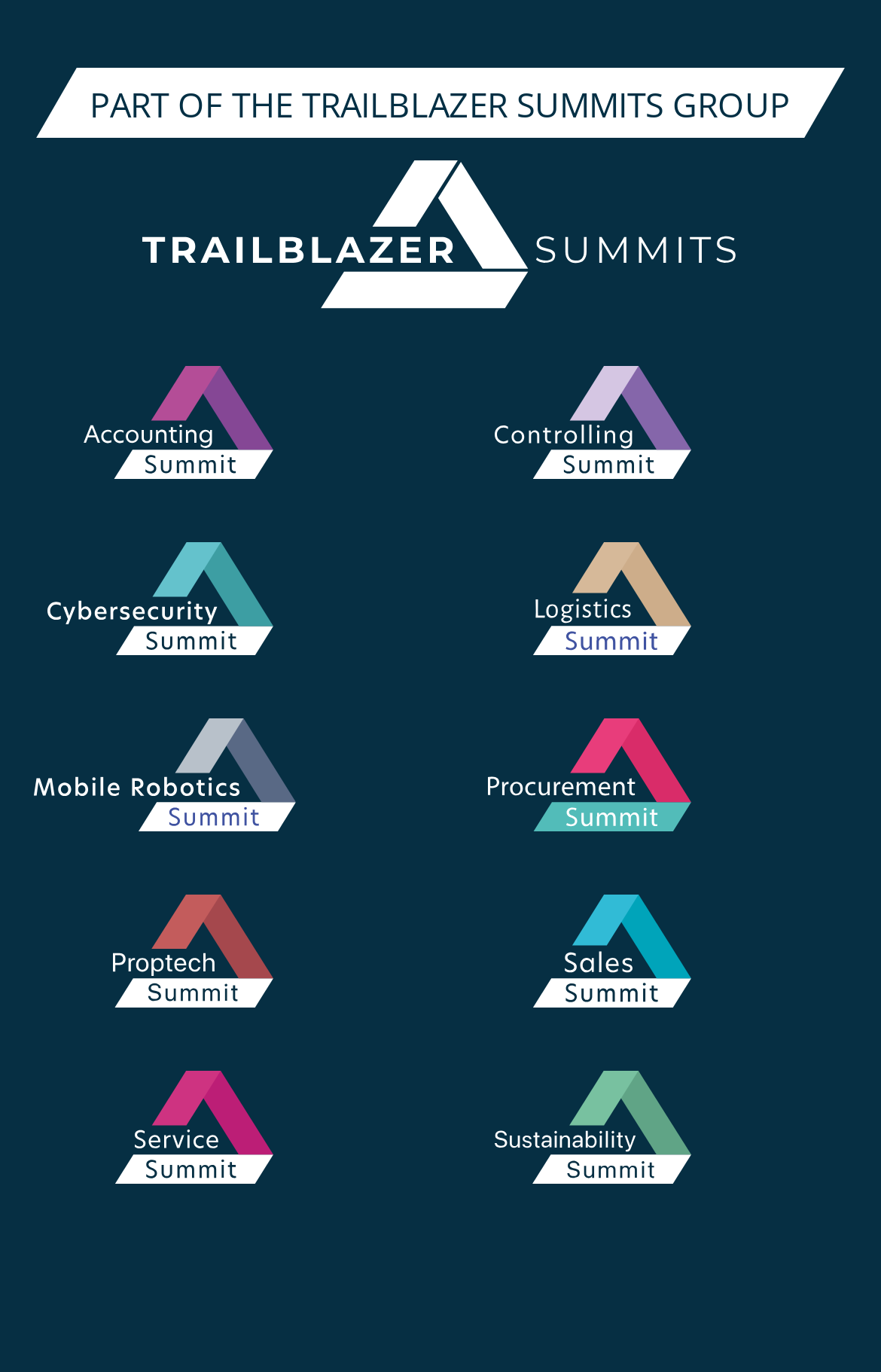Specify the bounding box coordinates of the area that needs to be clicked to achieve the following instruction: "Get information about Proptech fair".

[0.026, 0.653, 0.5, 0.781]